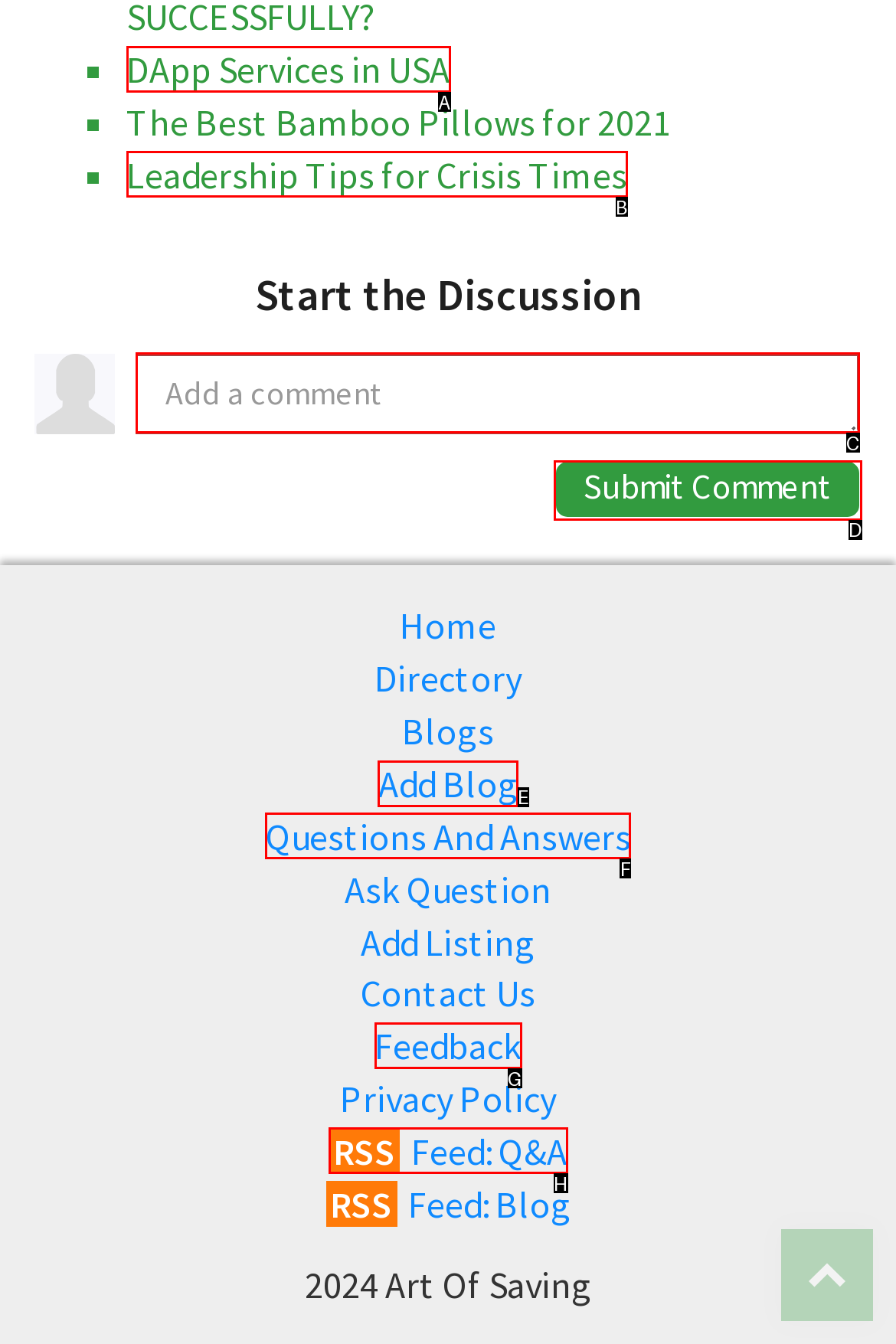Find the HTML element to click in order to complete this task: Discover UI/UX Design
Answer with the letter of the correct option.

None